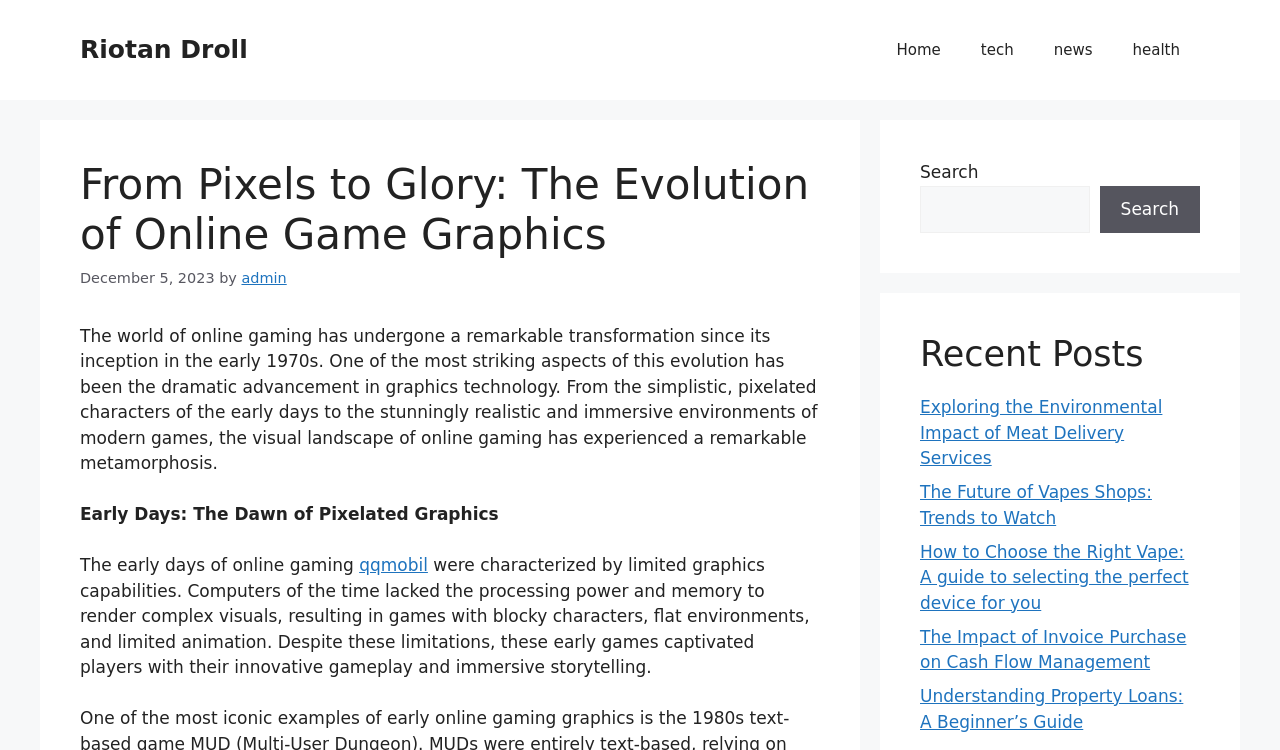Please indicate the bounding box coordinates for the clickable area to complete the following task: "Check our Facebook page". The coordinates should be specified as four float numbers between 0 and 1, i.e., [left, top, right, bottom].

None